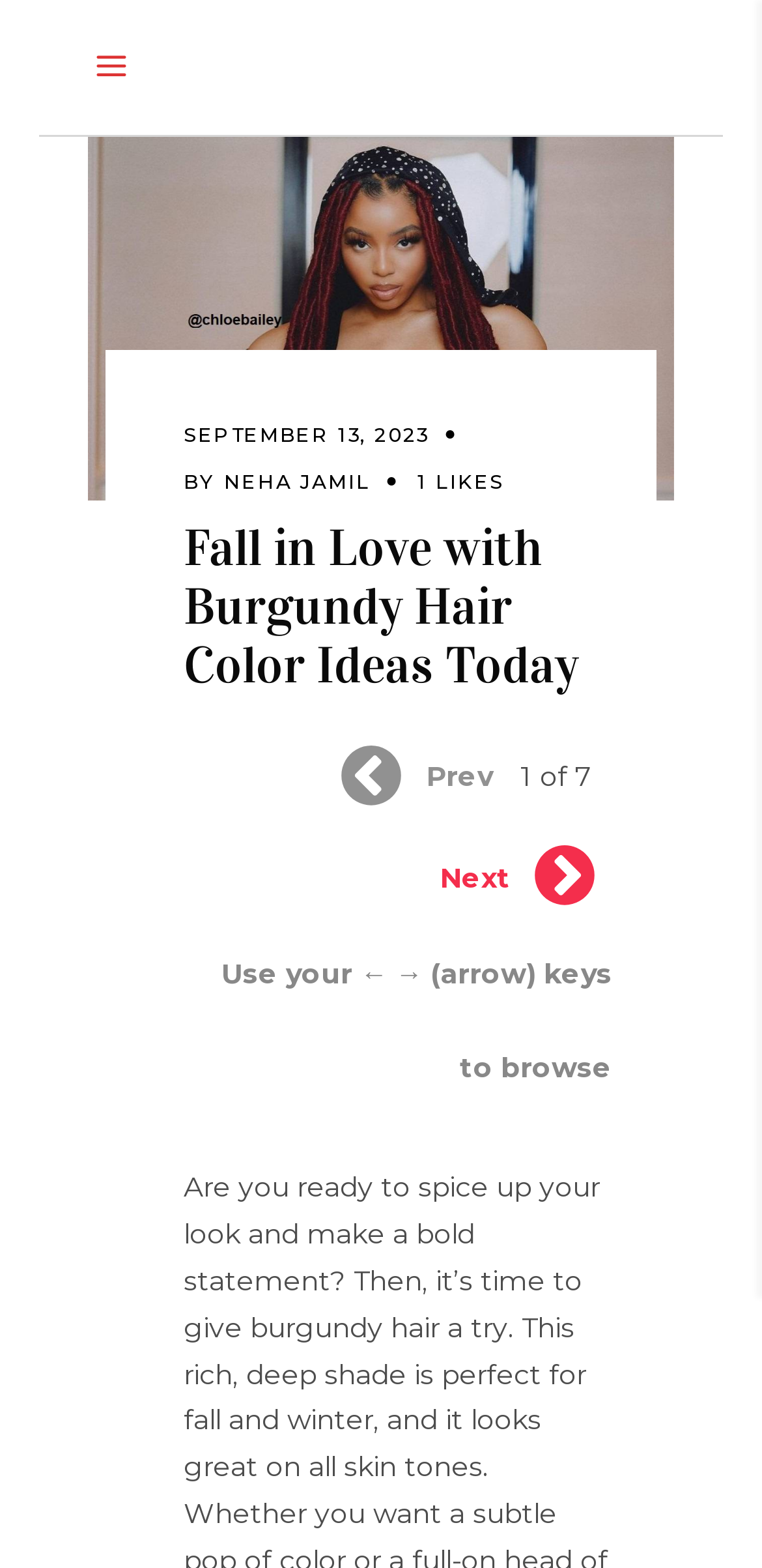Please give a succinct answer to the question in one word or phrase:
Who is the author of the article?

NEHA JAMIL